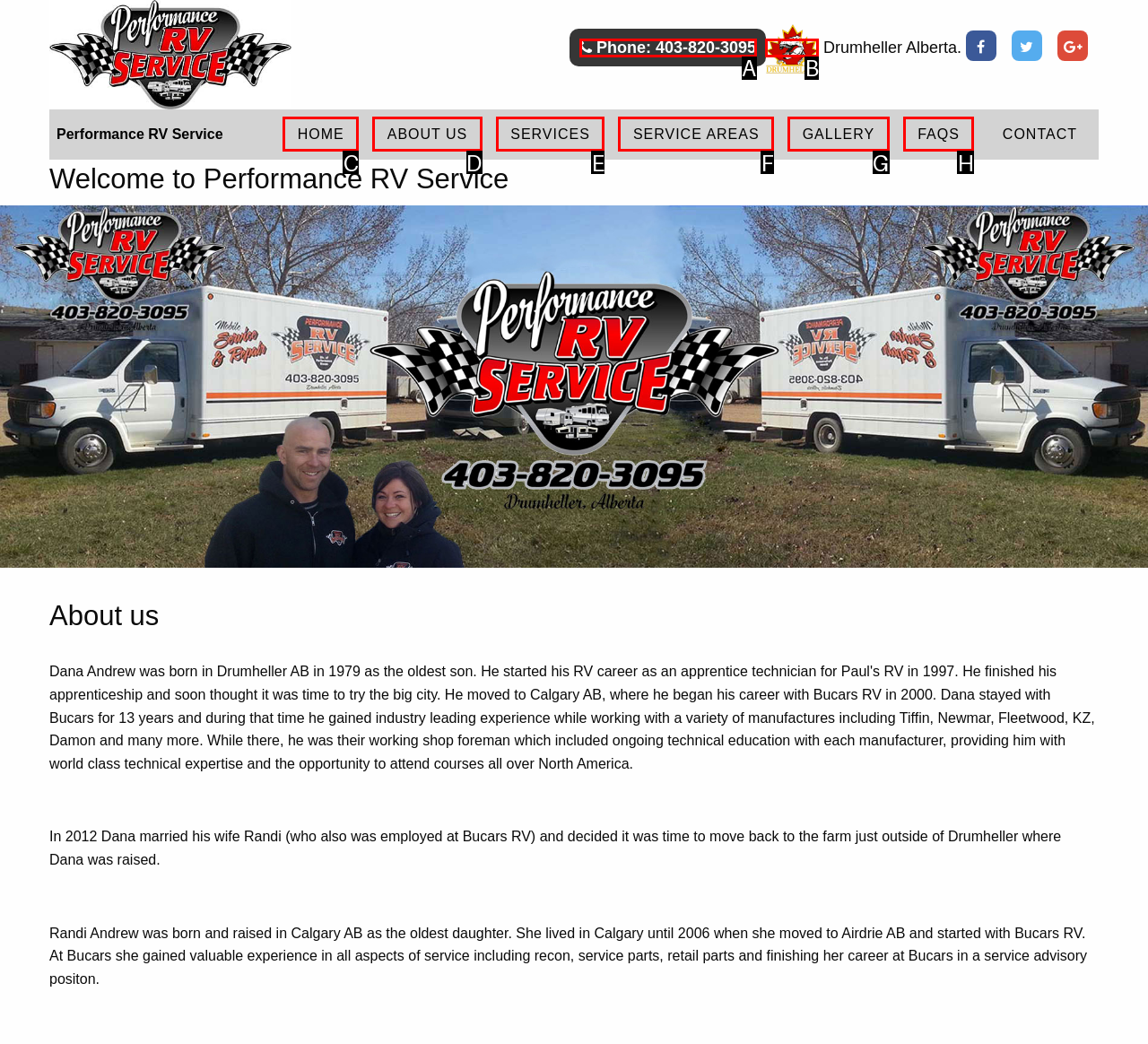Please provide the letter of the UI element that best fits the following description: parent_node: Phone: 403-820-3095 Drumheller Alberta.
Respond with the letter from the given choices only.

B